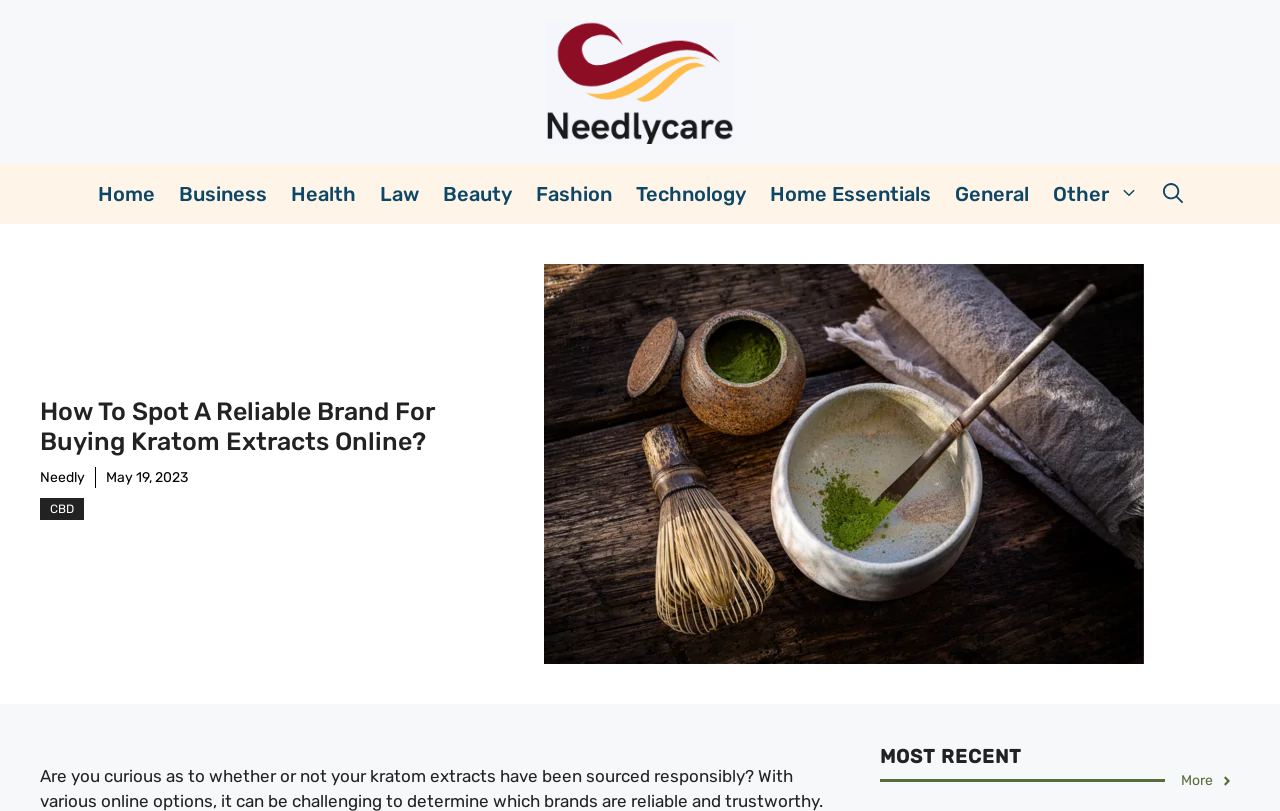Can you find the bounding box coordinates of the area I should click to execute the following instruction: "go to Needlycare website"?

[0.426, 0.087, 0.574, 0.111]